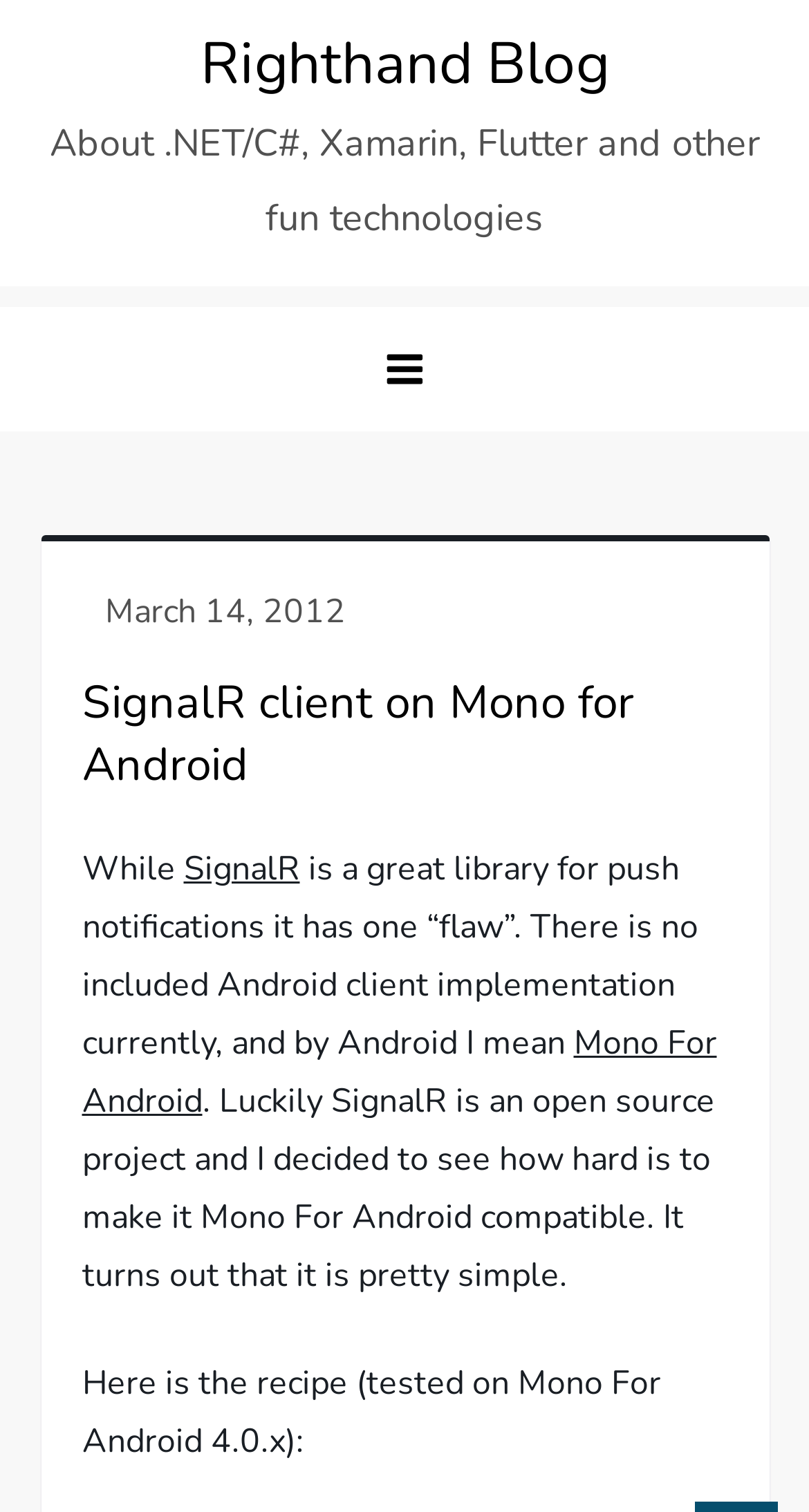What is the date of the blog post?
Answer the question with as much detail as you can, using the image as a reference.

The link 'March 14, 2012' is present in the menu section, which suggests that it is the date of the blog post.